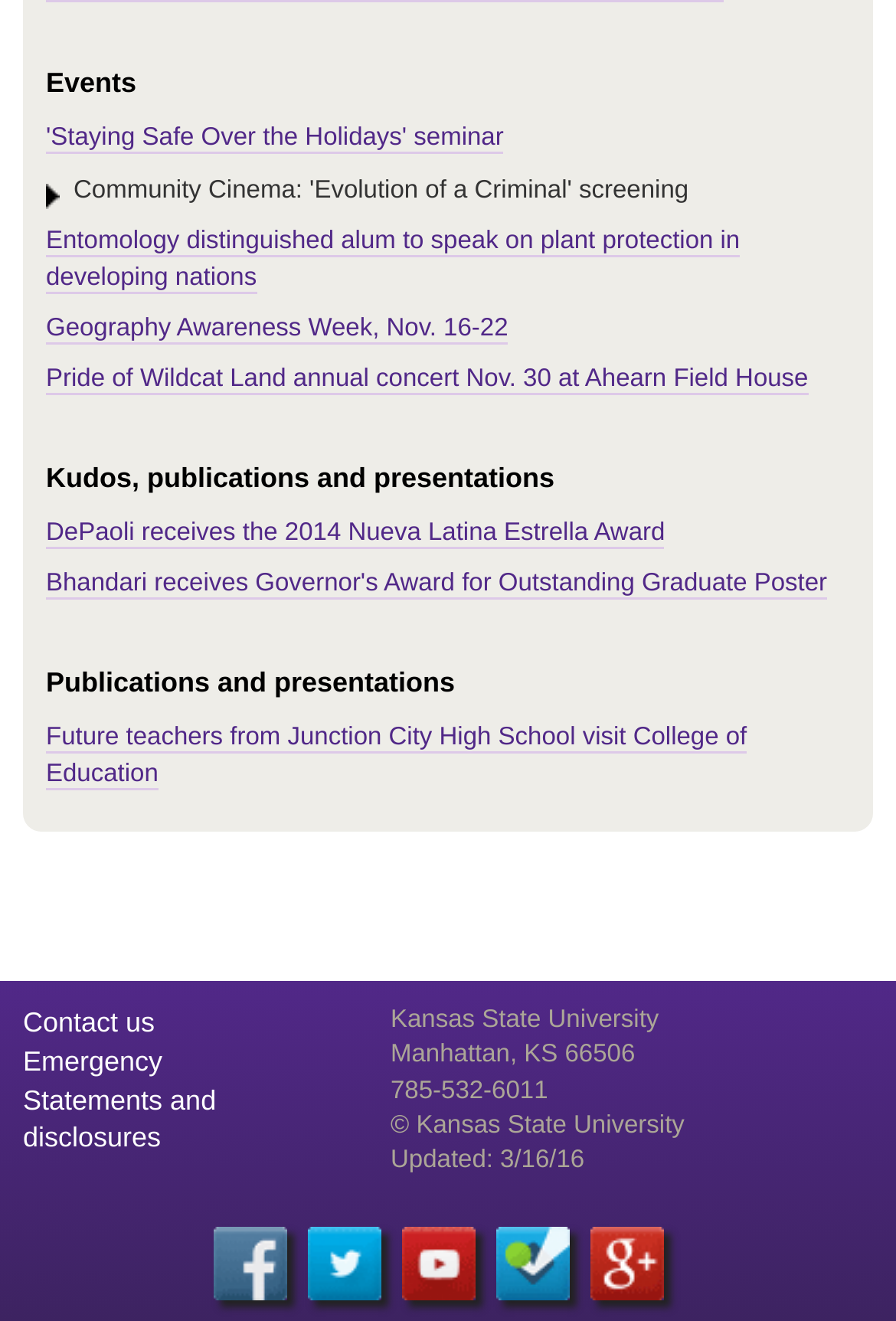Please pinpoint the bounding box coordinates for the region I should click to adhere to this instruction: "Read about Entomology distinguished alum".

[0.051, 0.173, 0.826, 0.222]